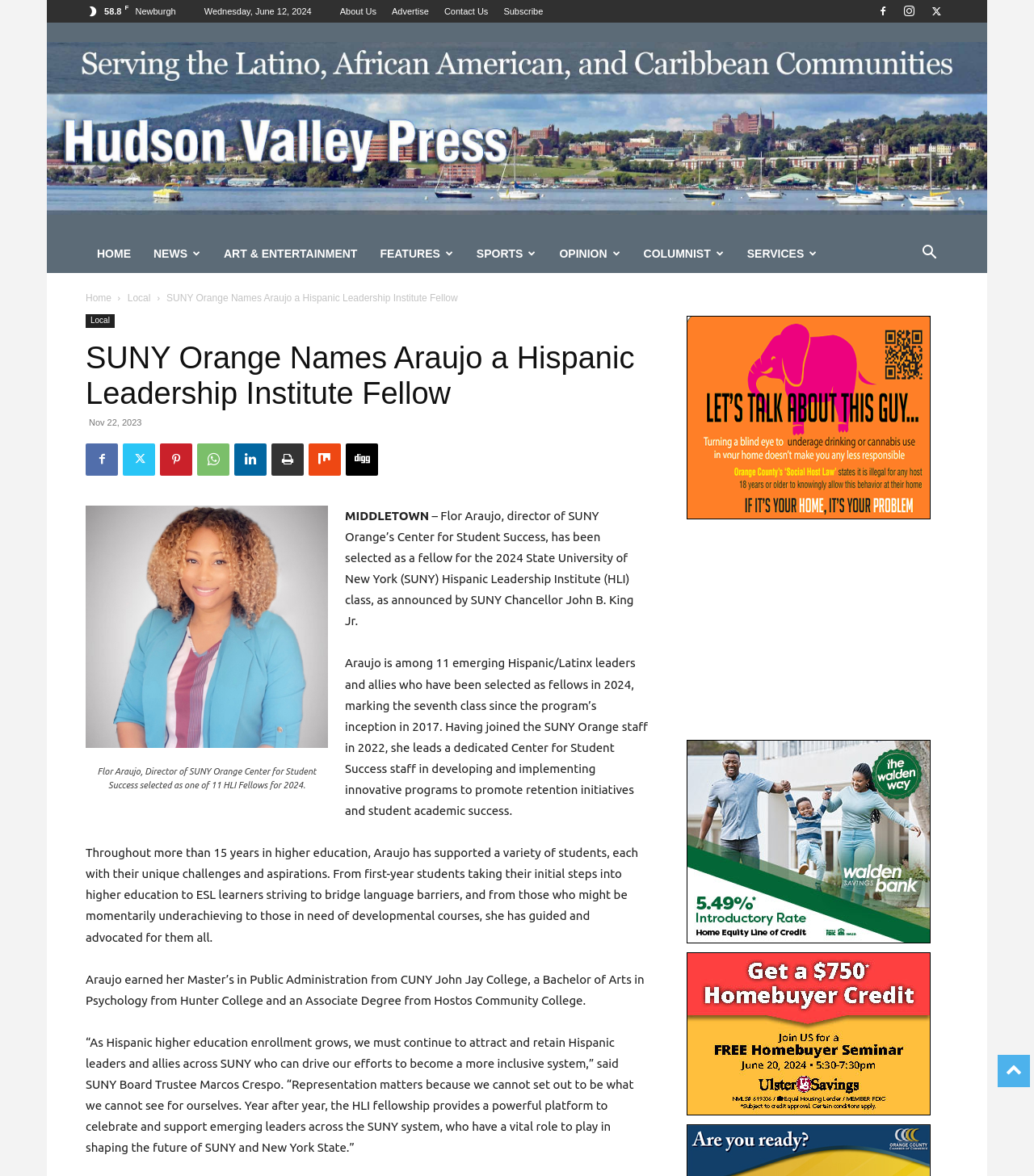Answer the question in one word or a short phrase:
What is the name of the director of SUNY Orange’s Center for Student Success?

Flor Araujo